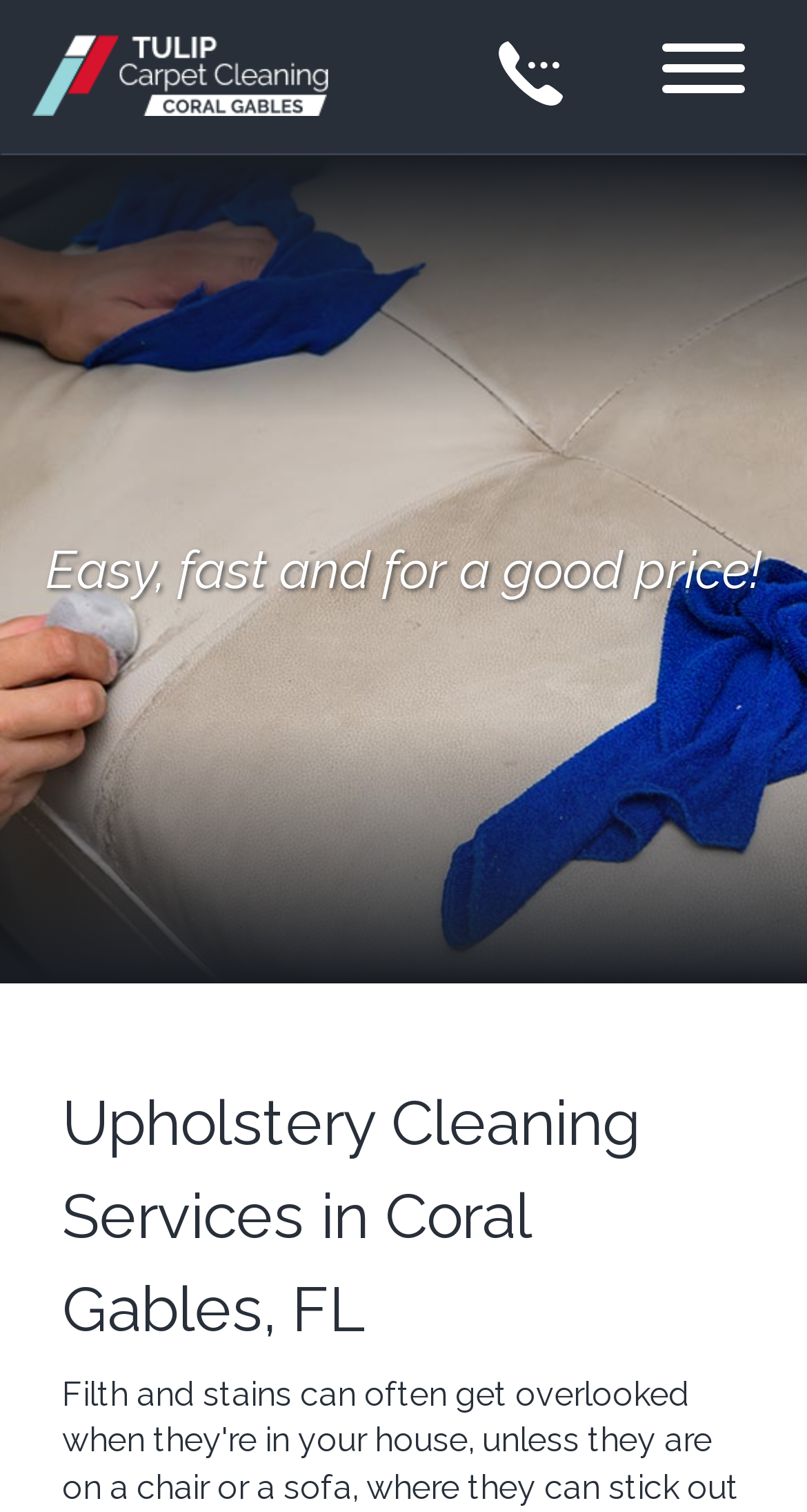How many navigation links are there?
Please give a detailed and elaborate answer to the question based on the image.

I counted the number of link elements under the generic element with the role 'navbar', which are 'Home', 'Services +', 'Get a Free Estimate', 'Site Map', and the link to the company name.